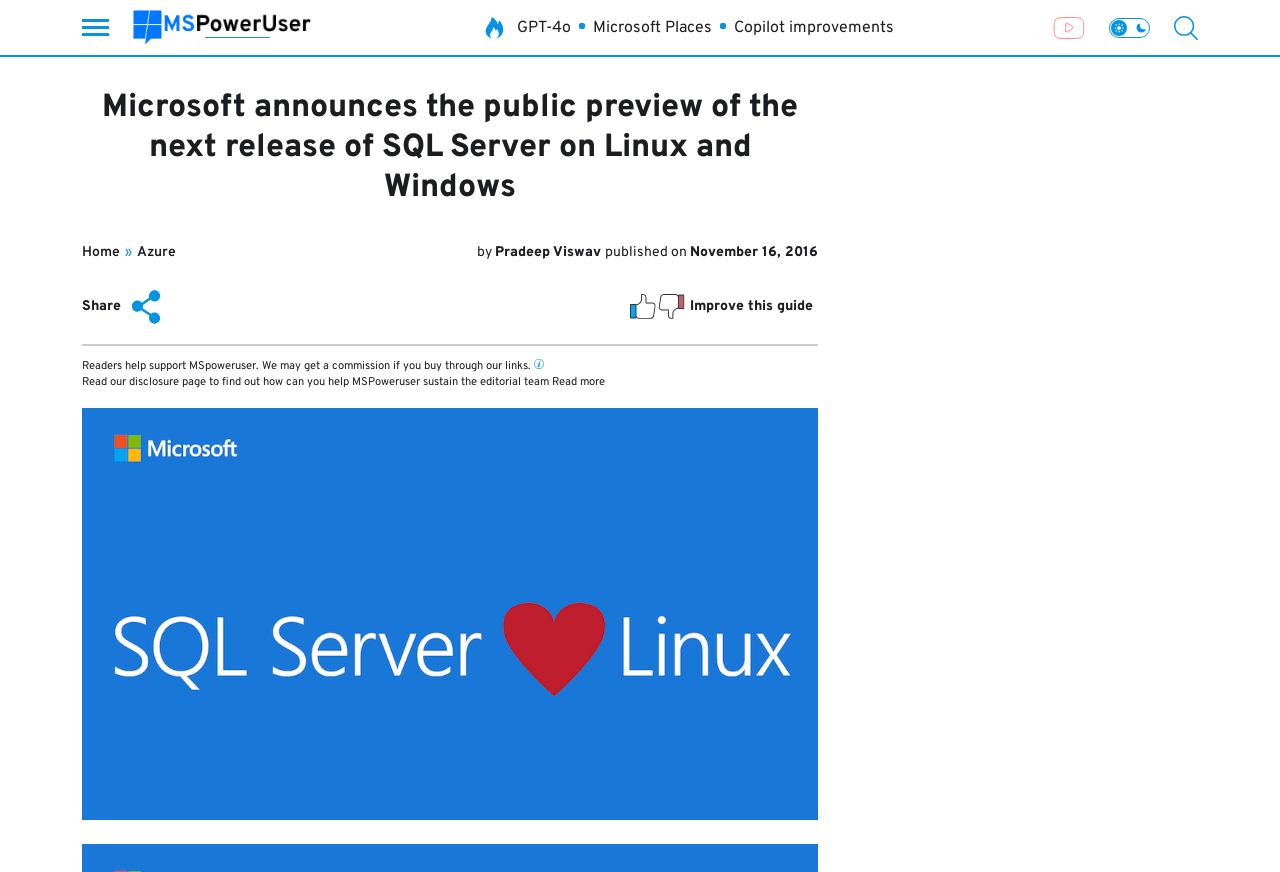Determine the bounding box coordinates of the clickable region to execute the instruction: "Go to YouTube channel". The coordinates should be four float numbers between 0 and 1, denoted as [left, top, right, bottom].

[0.823, 0.018, 0.848, 0.045]